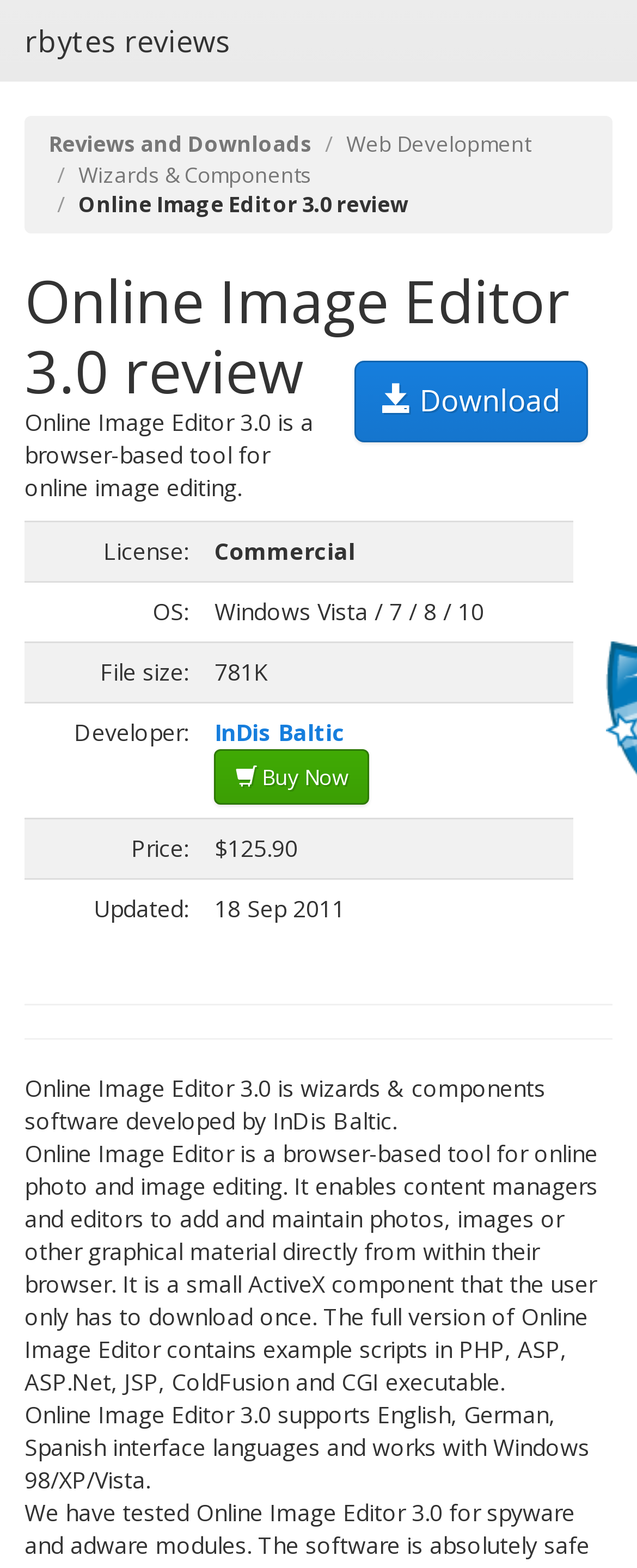Create an in-depth description of the webpage, covering main sections.

The webpage is a review and download page for Online Image Editor 3.0. At the top, there are four links: "rbytes reviews", "Reviews and Downloads", "Web Development", and "Wizards & Components". Below these links, there is a heading that reads "Online Image Editor 3.0 review" with a download link to the right. 

Underneath the heading, there is a brief description of the software, stating that it is a browser-based tool for online image editing. 

To the right of the description, there is a table with six rows, each containing information about the software, including its license, operating system, file size, developer, price, and last update date. 

Below the table, there are two horizontal separators, followed by three paragraphs of text that provide more information about the software. The first paragraph describes the software as wizards & components software developed by InDis Baltic. The second paragraph explains the features and capabilities of Online Image Editor, including its ability to add and maintain photos and images directly from within a browser. The third paragraph lists the supported interface languages and compatible operating systems.